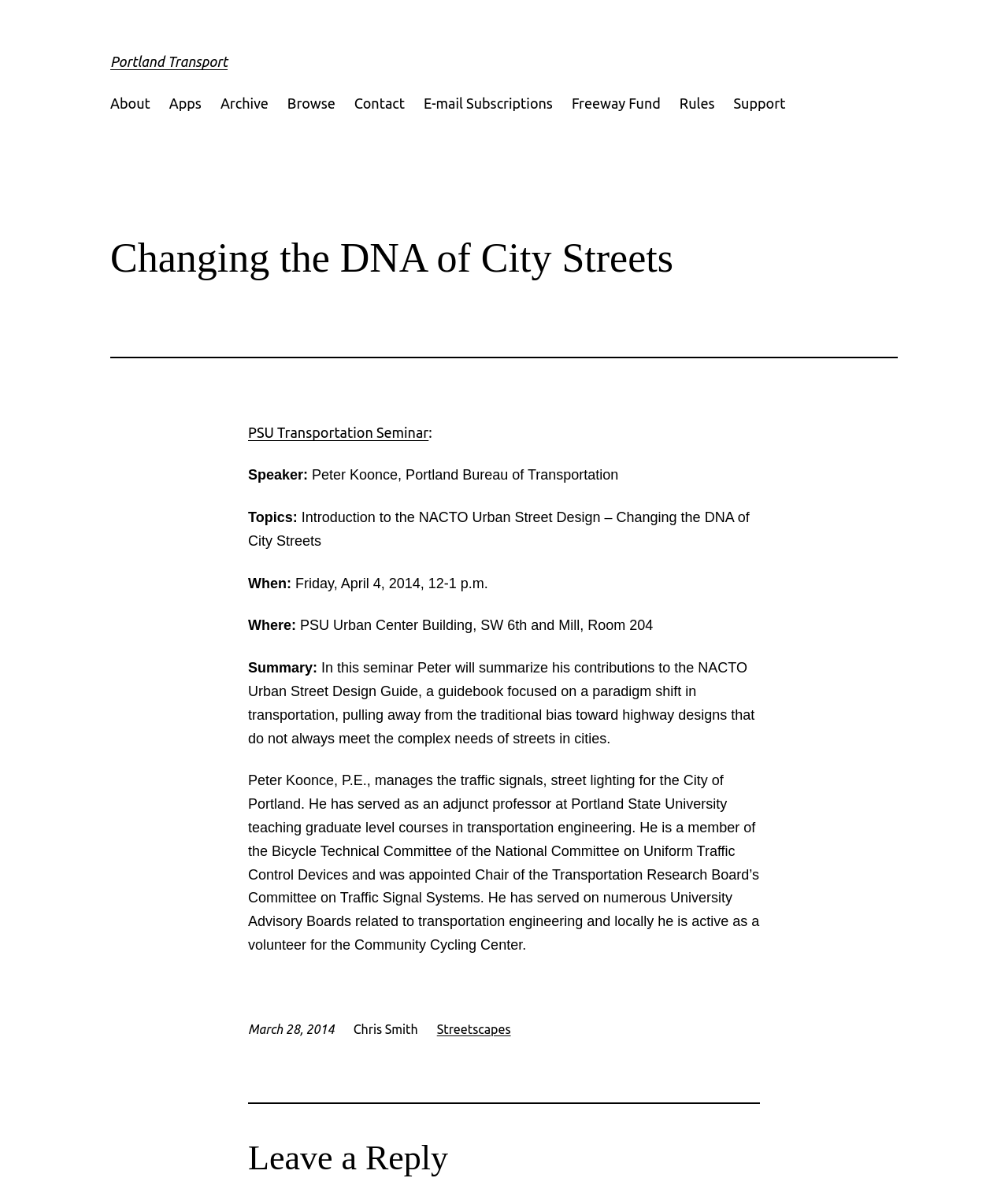Locate the bounding box coordinates of the area to click to fulfill this instruction: "Click on Contact". The bounding box should be presented as four float numbers between 0 and 1, in the order [left, top, right, bottom].

[0.351, 0.078, 0.402, 0.097]